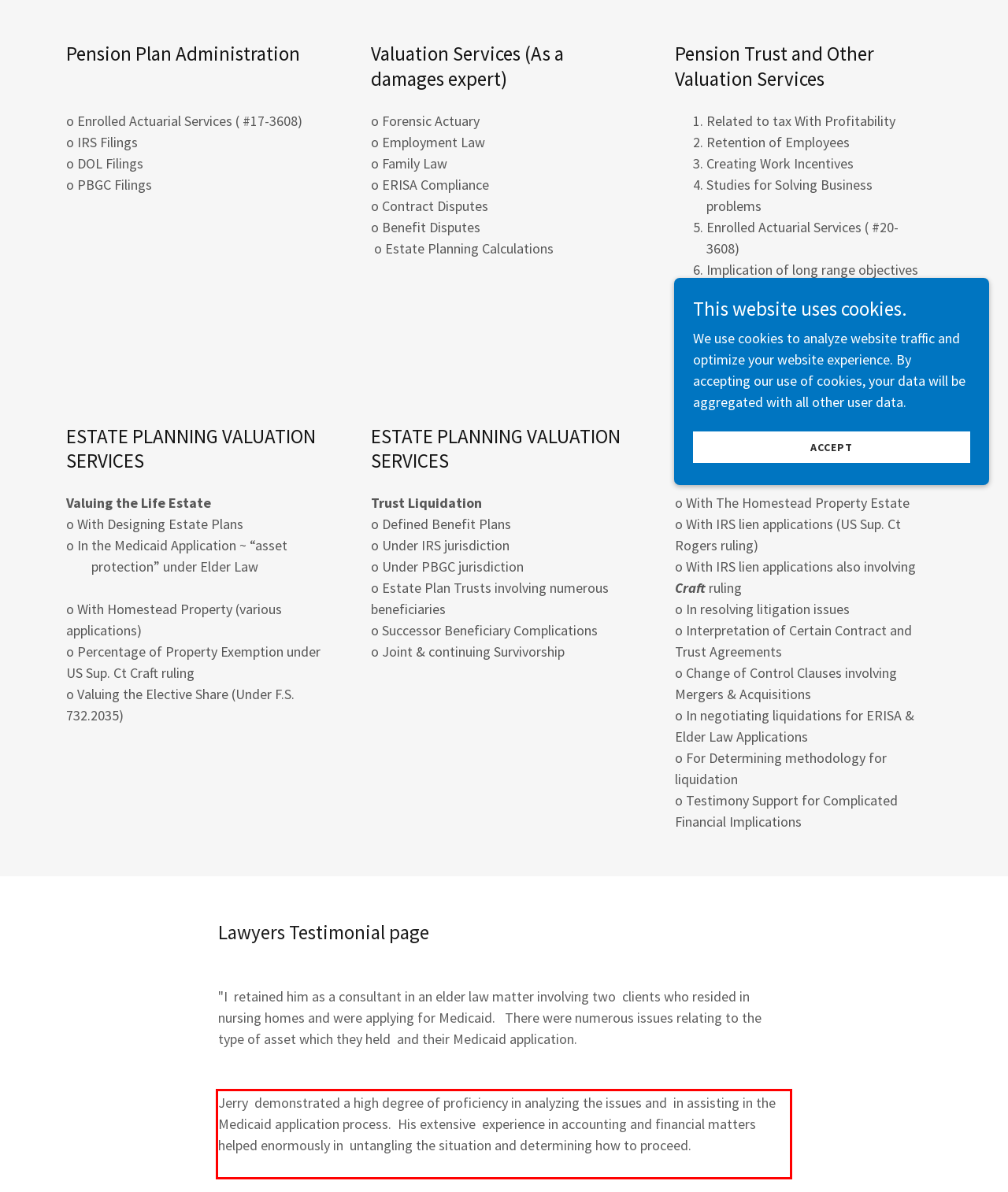Given a screenshot of a webpage containing a red rectangle bounding box, extract and provide the text content found within the red bounding box.

Jerry demonstrated a high degree of proficiency in analyzing the issues and in assisting in the Medicaid application process. His extensive experience in accounting and financial matters helped enormously in untangling the situation and determining how to proceed.